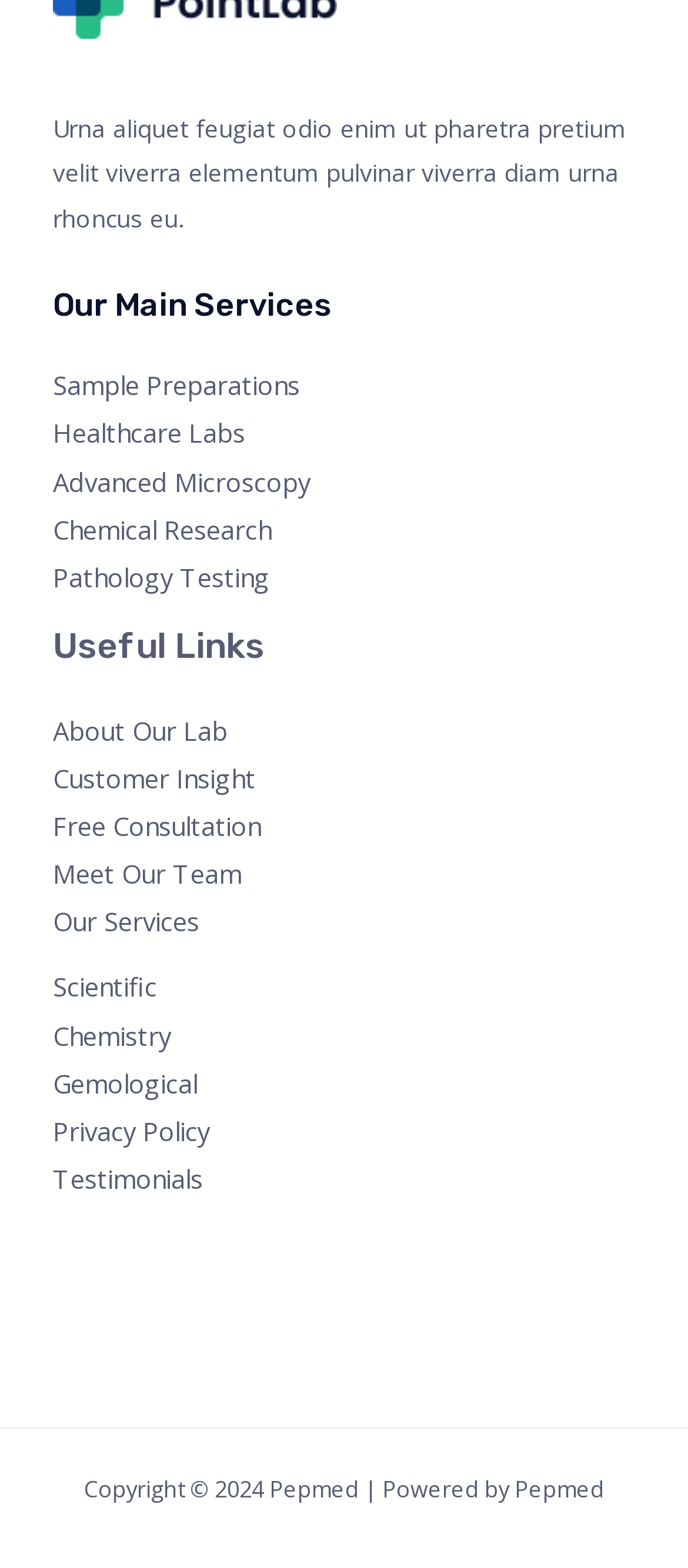What is the main service category?
Please use the image to provide a one-word or short phrase answer.

Our Main Services